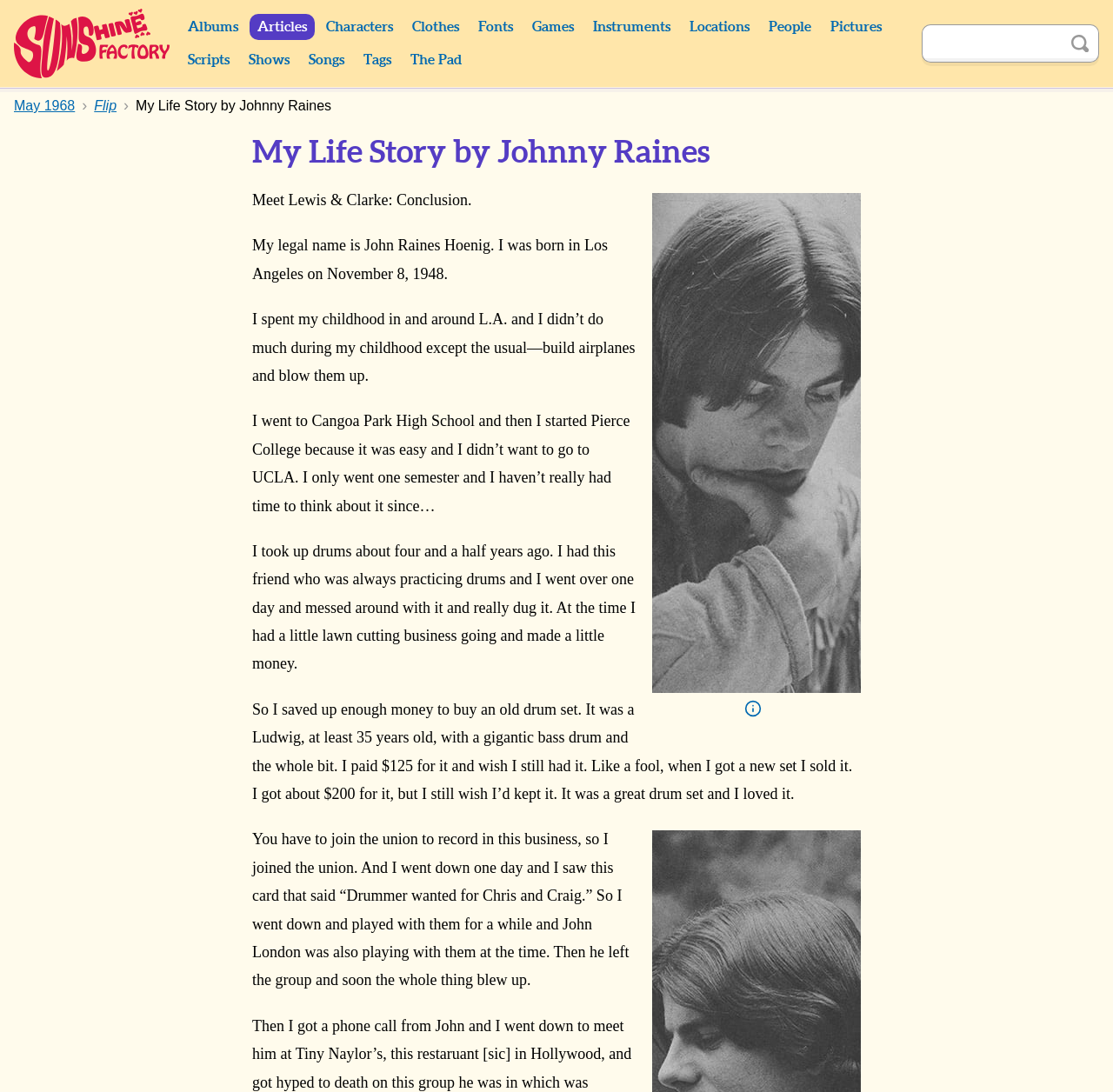Can you pinpoint the bounding box coordinates for the clickable element required for this instruction: "Search for something"? The coordinates should be four float numbers between 0 and 1, i.e., [left, top, right, bottom].

[0.828, 0.022, 0.988, 0.057]